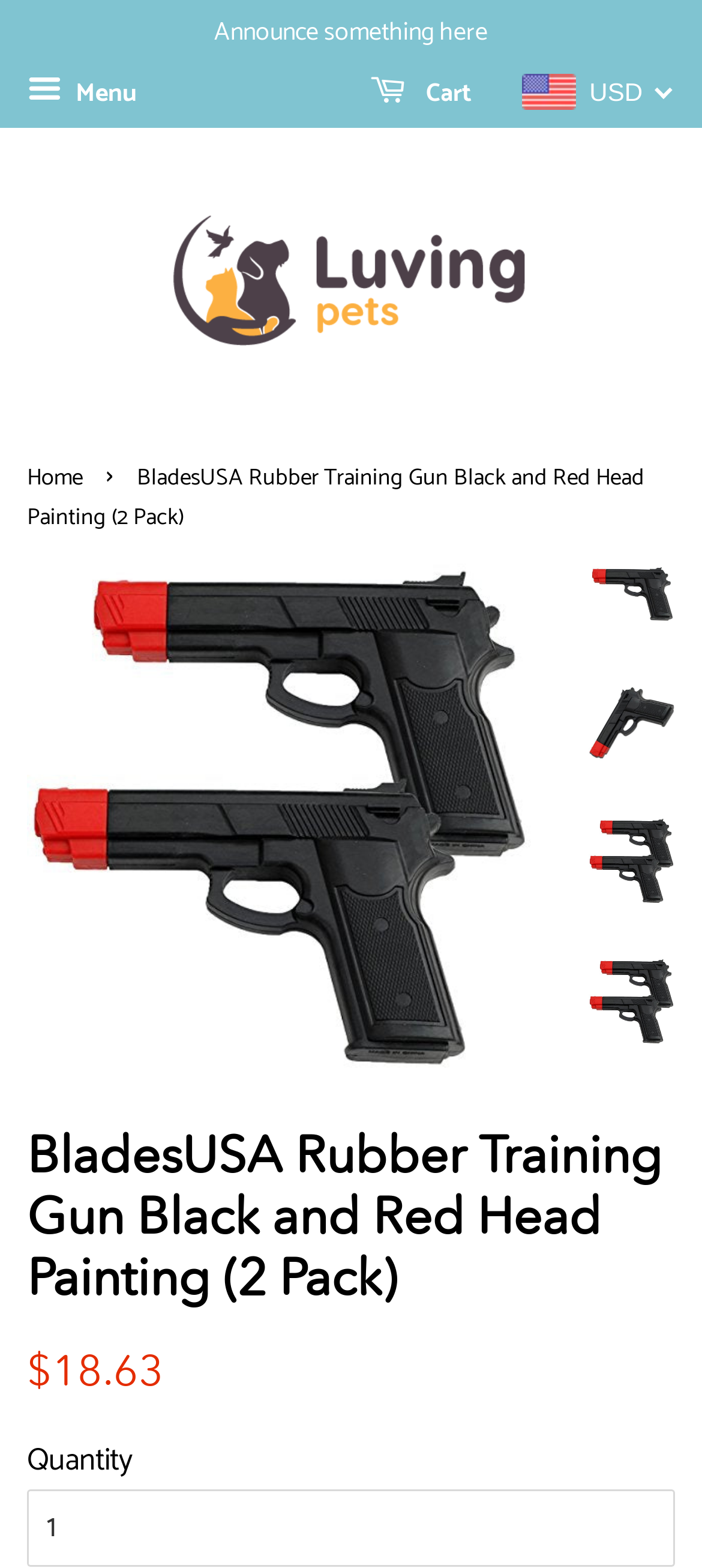Please locate the UI element described by "Home" and provide its bounding box coordinates.

[0.038, 0.293, 0.131, 0.317]